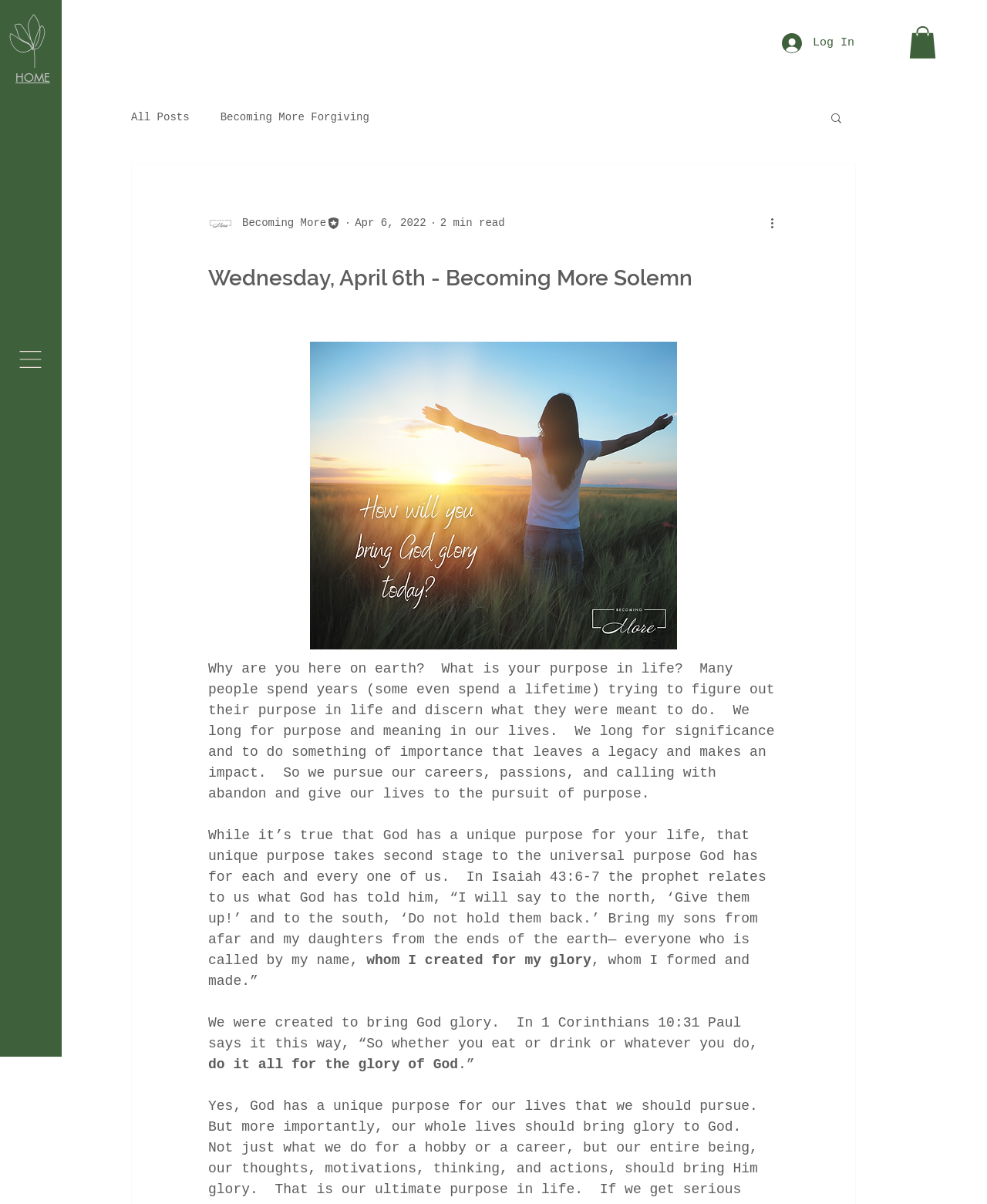Can you determine the bounding box coordinates of the area that needs to be clicked to fulfill the following instruction: "Search for something"?

None